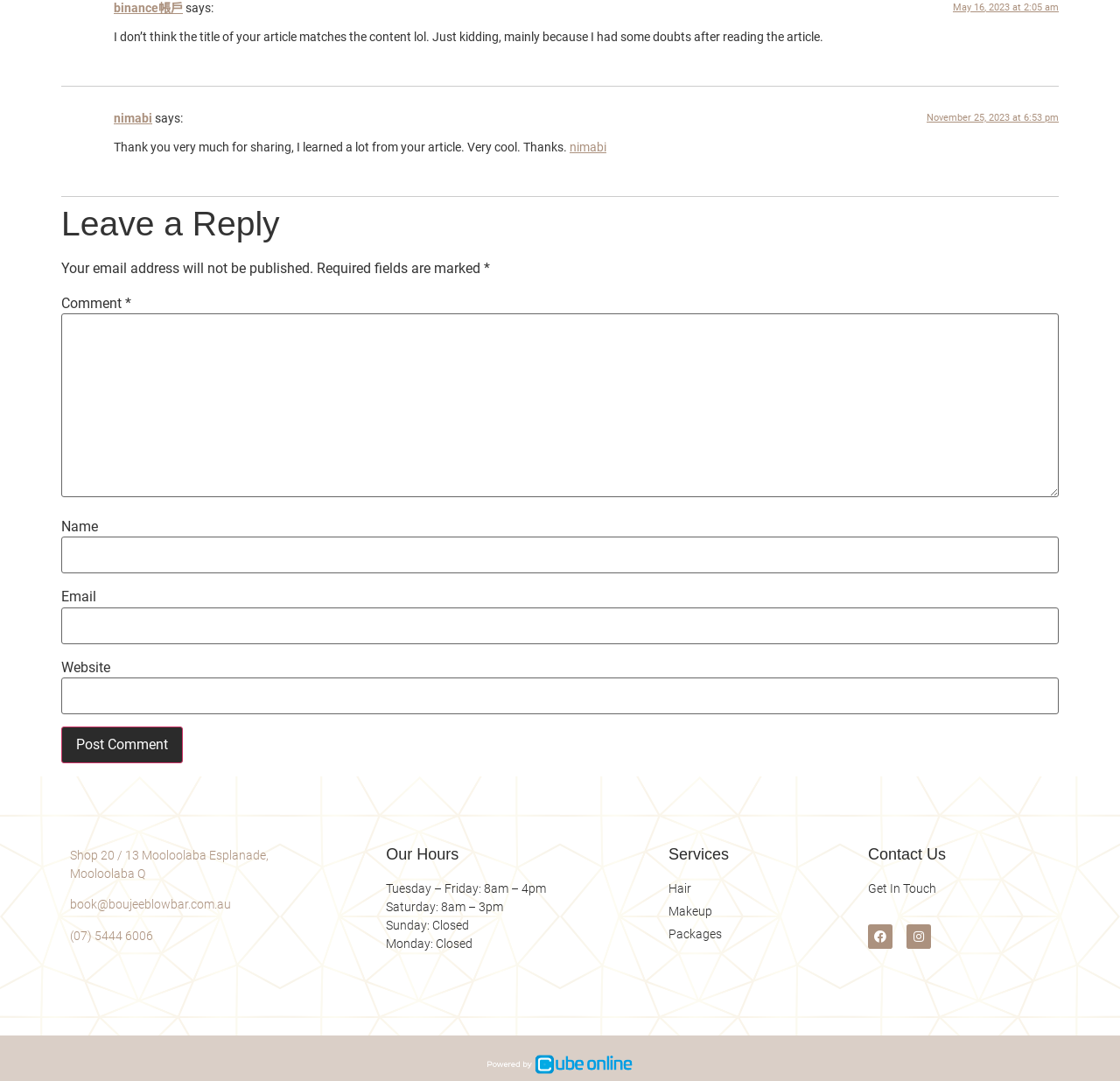Please determine the bounding box coordinates of the element's region to click for the following instruction: "Get in touch with us".

[0.775, 0.814, 0.937, 0.831]